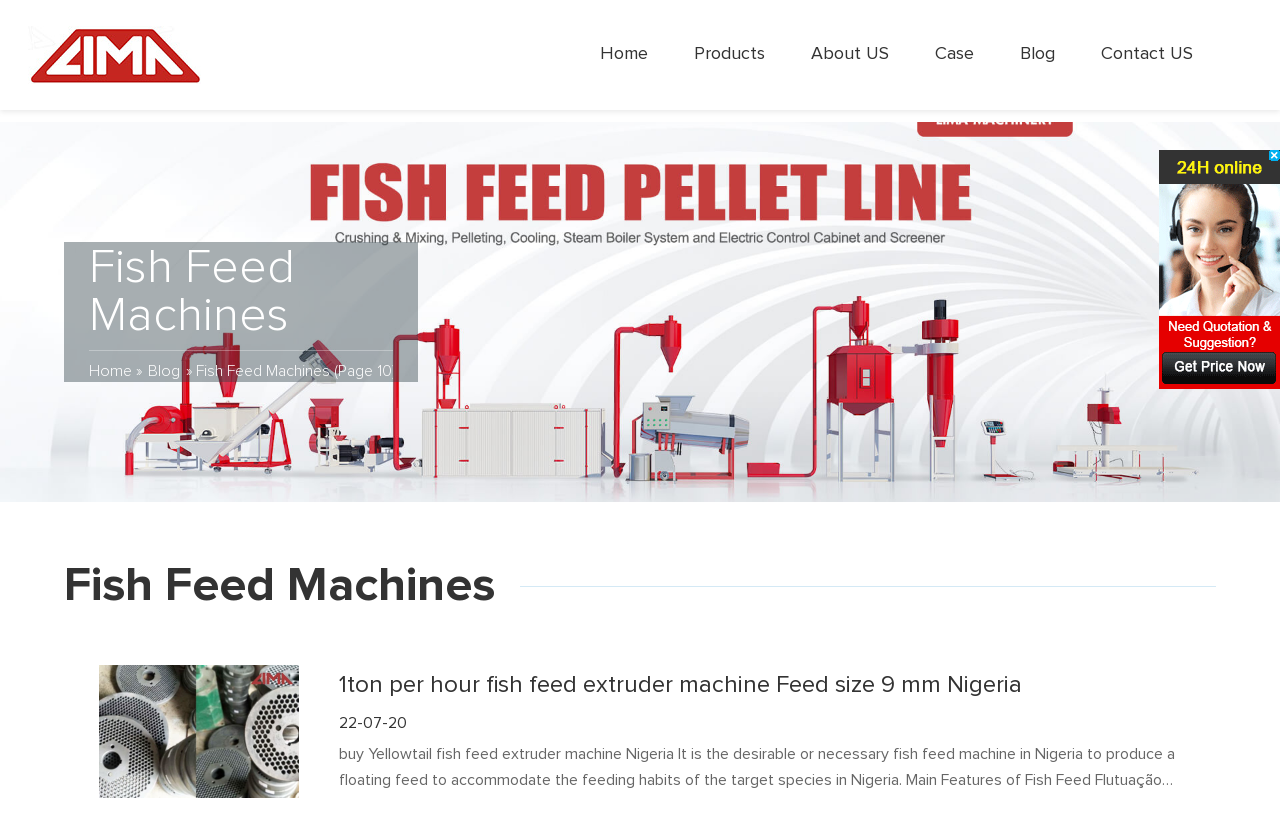Provide the bounding box coordinates of the HTML element described by the text: "Contact US". The coordinates should be in the format [left, top, right, bottom] with values between 0 and 1.

[0.854, 0.0, 0.938, 0.133]